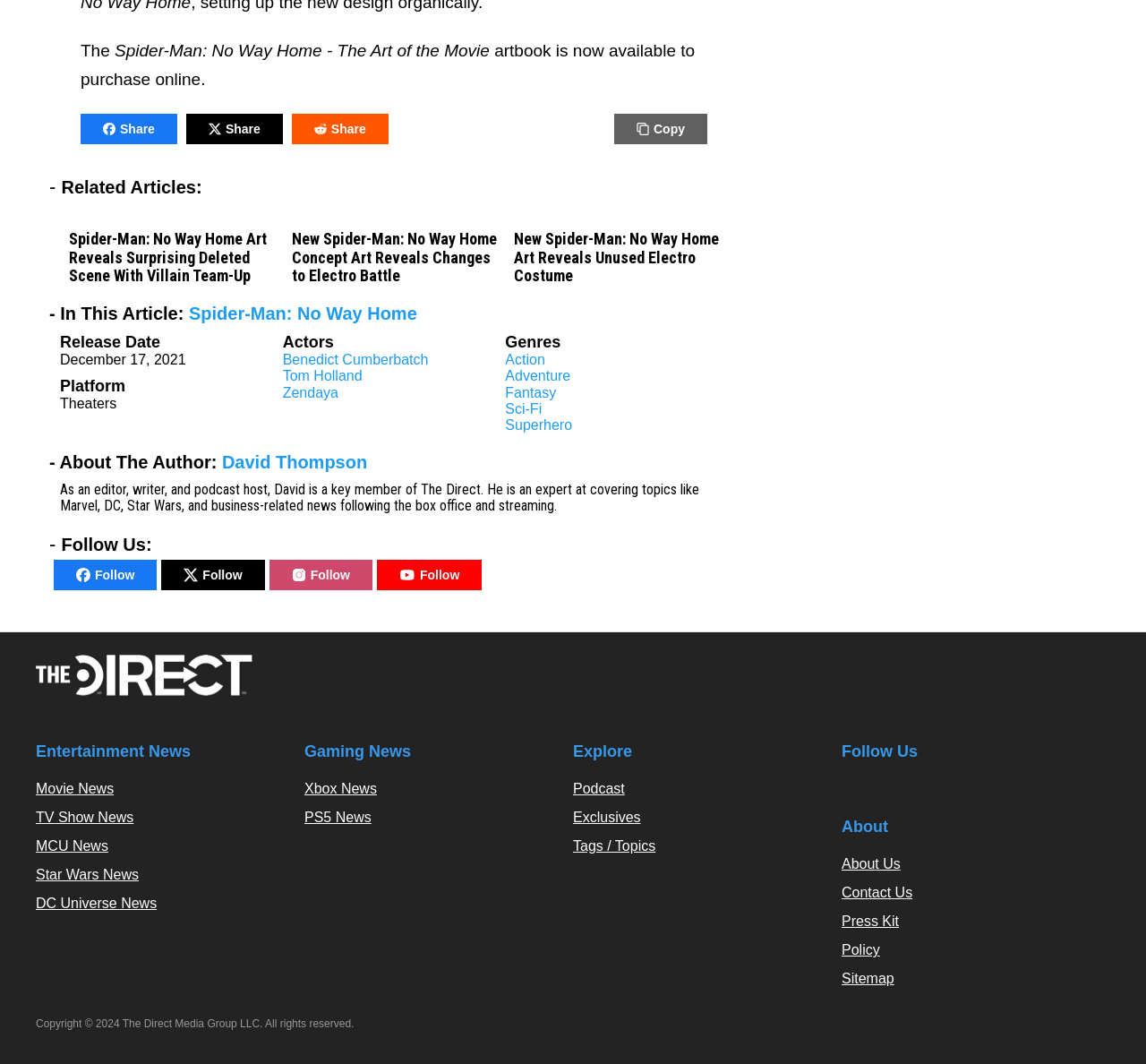Who is the author of the article?
Using the visual information, reply with a single word or short phrase.

David Thompson